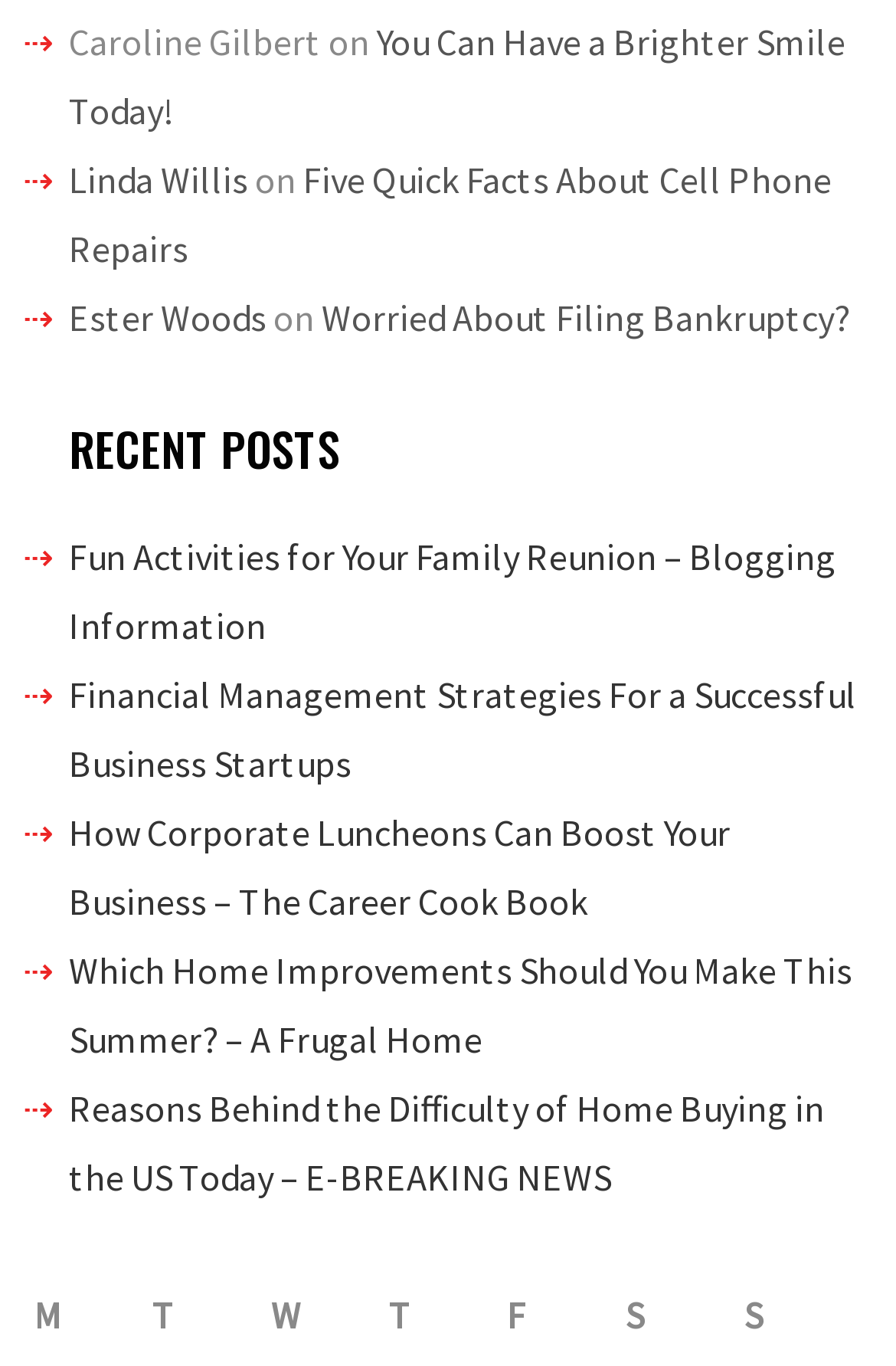Answer the question in a single word or phrase:
How many authors are listed on the webpage?

3